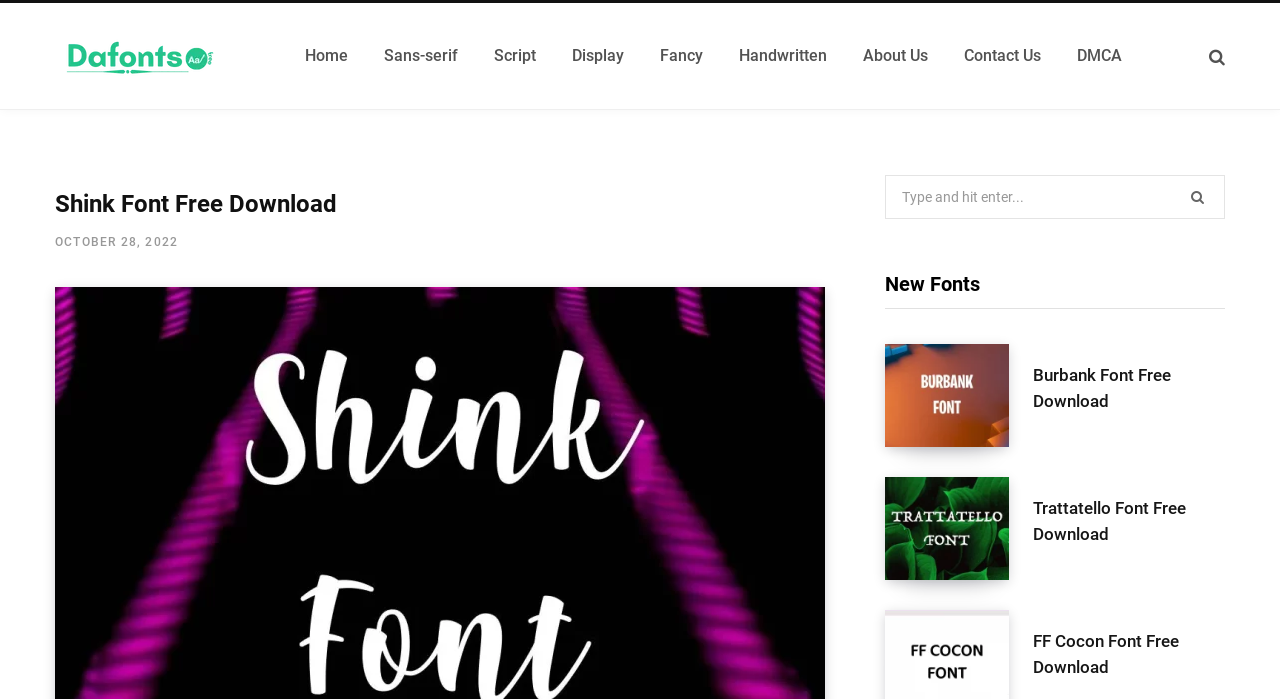Bounding box coordinates should be in the format (top-left x, top-left y, bottom-right x, bottom-right y) and all values should be floating point numbers between 0 and 1. Determine the bounding box coordinate for the UI element described as: Script

[0.372, 0.03, 0.433, 0.13]